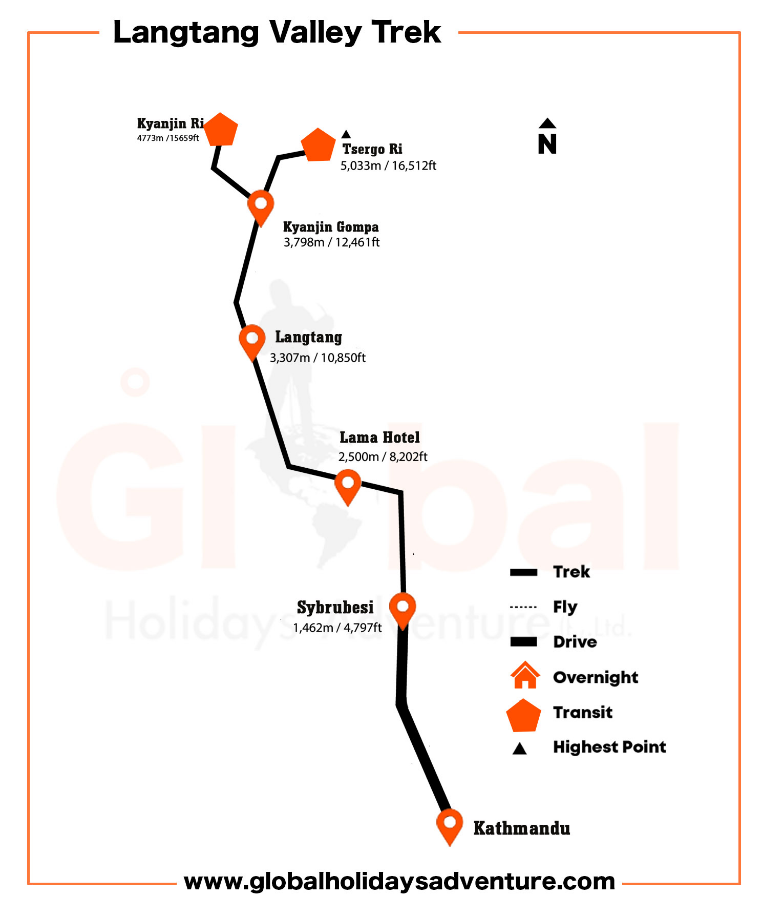Detail the scene depicted in the image with as much precision as possible.

This image presents a detailed map of the Langtang Valley Trek, highlighting key geographical points and elevation information. The trek route is distinctly marked, along with significant waypoints such as Kyanjin Ri at 4,477 meters (15,656 feet), Tsergo Ri at 5,033 meters (16,512 feet), Kyanjin Gompa at 3,798 meters (12,461 feet), Langtang at 3,307 meters (10,850 feet), and the Lama Hotel at 2,500 meters (8,202 feet). Each location is indicated with distinct symbols, including markers for overnight stays and the highest point of the trek. The path is illustrated with solid lines to denote trekking routes and dotted lines for alternative travel options such as flying or driving. The map serves as a visual guide for trekkers planning an adventure in the beautiful Langtang Valley, with the backdrop of the Kathmandu region subtly indicated.